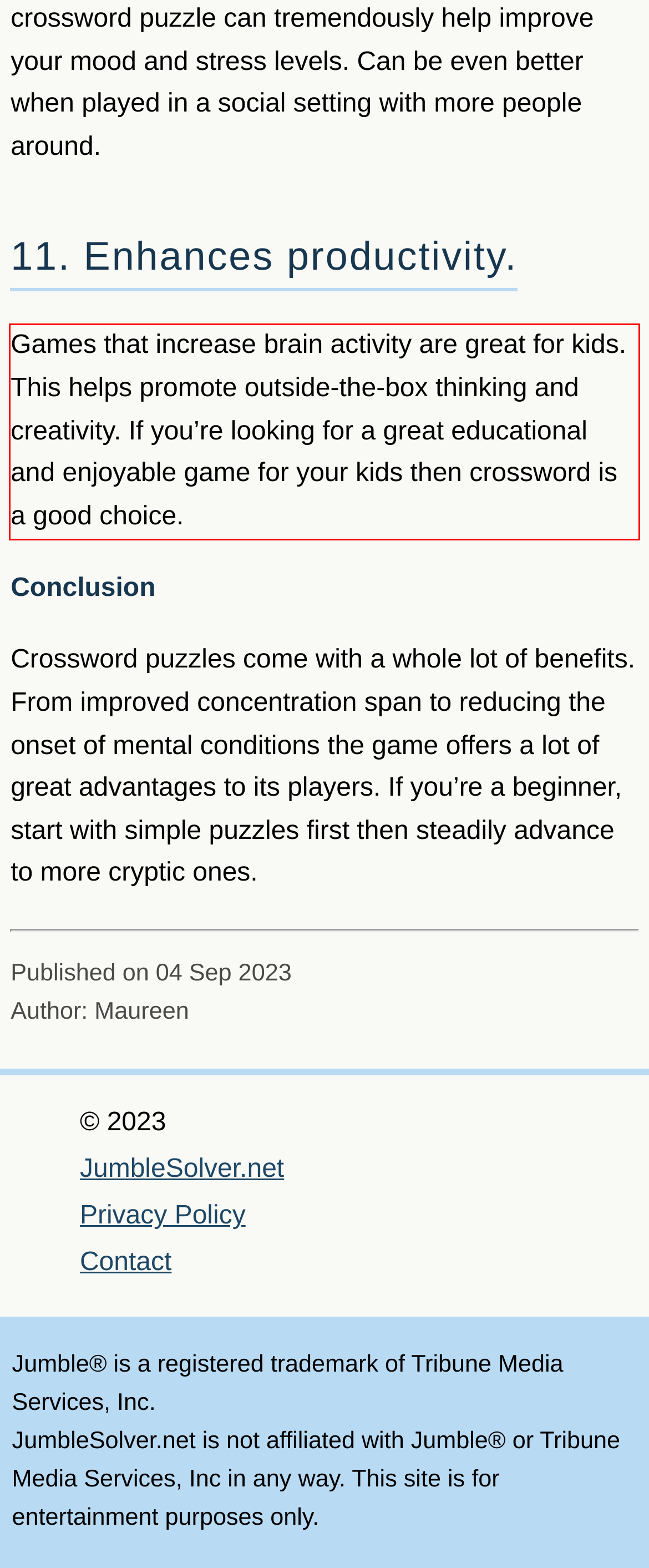You are provided with a screenshot of a webpage featuring a red rectangle bounding box. Extract the text content within this red bounding box using OCR.

Games that increase brain activity are great for kids. This helps promote outside-the-box thinking and creativity. If you’re looking for a great educational and enjoyable game for your kids then crossword is a good choice.